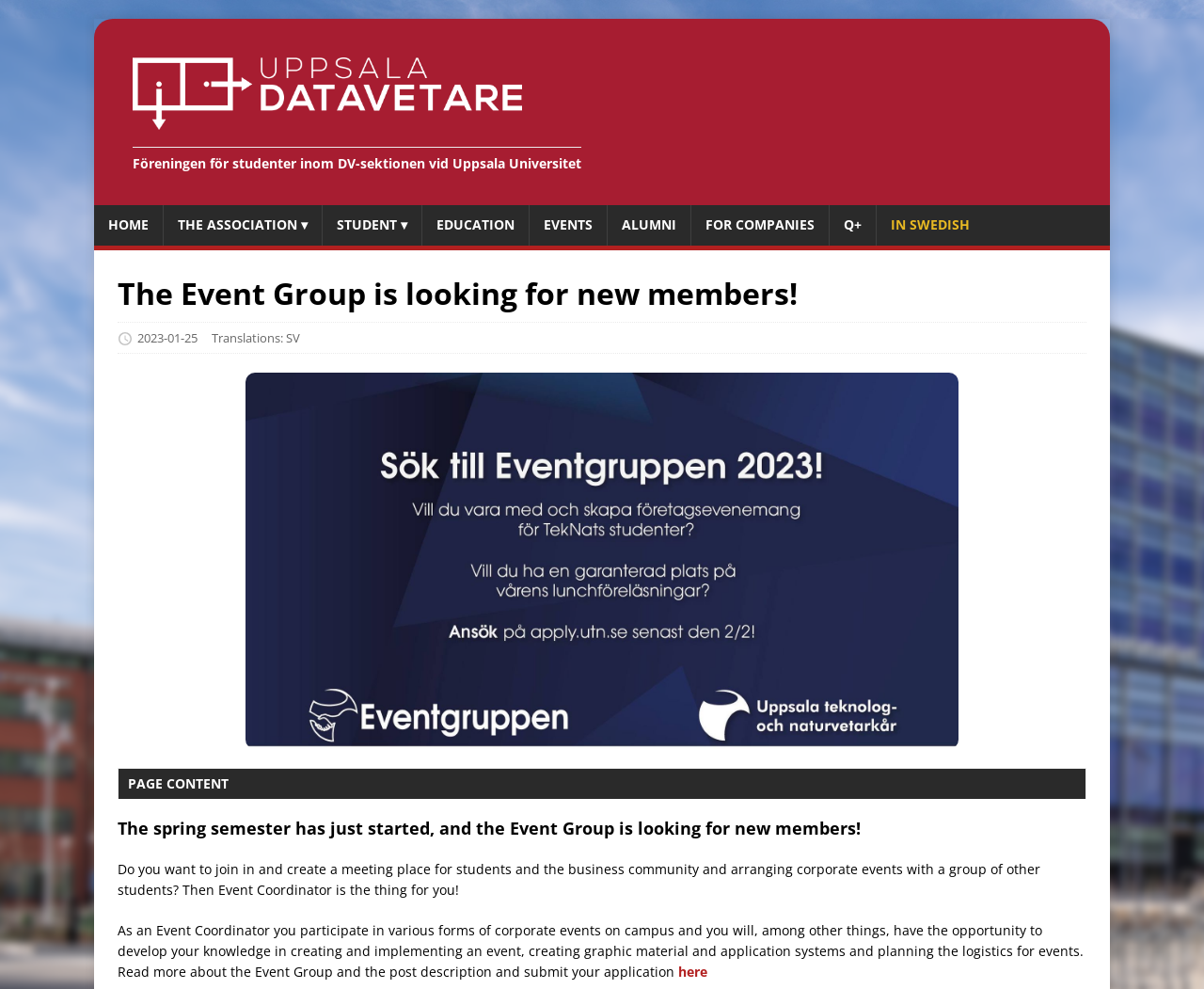Bounding box coordinates are specified in the format (top-left x, top-left y, bottom-right x, bottom-right y). All values are floating point numbers bounded between 0 and 1. Please provide the bounding box coordinate of the region this sentence describes: For companies

[0.574, 0.208, 0.688, 0.248]